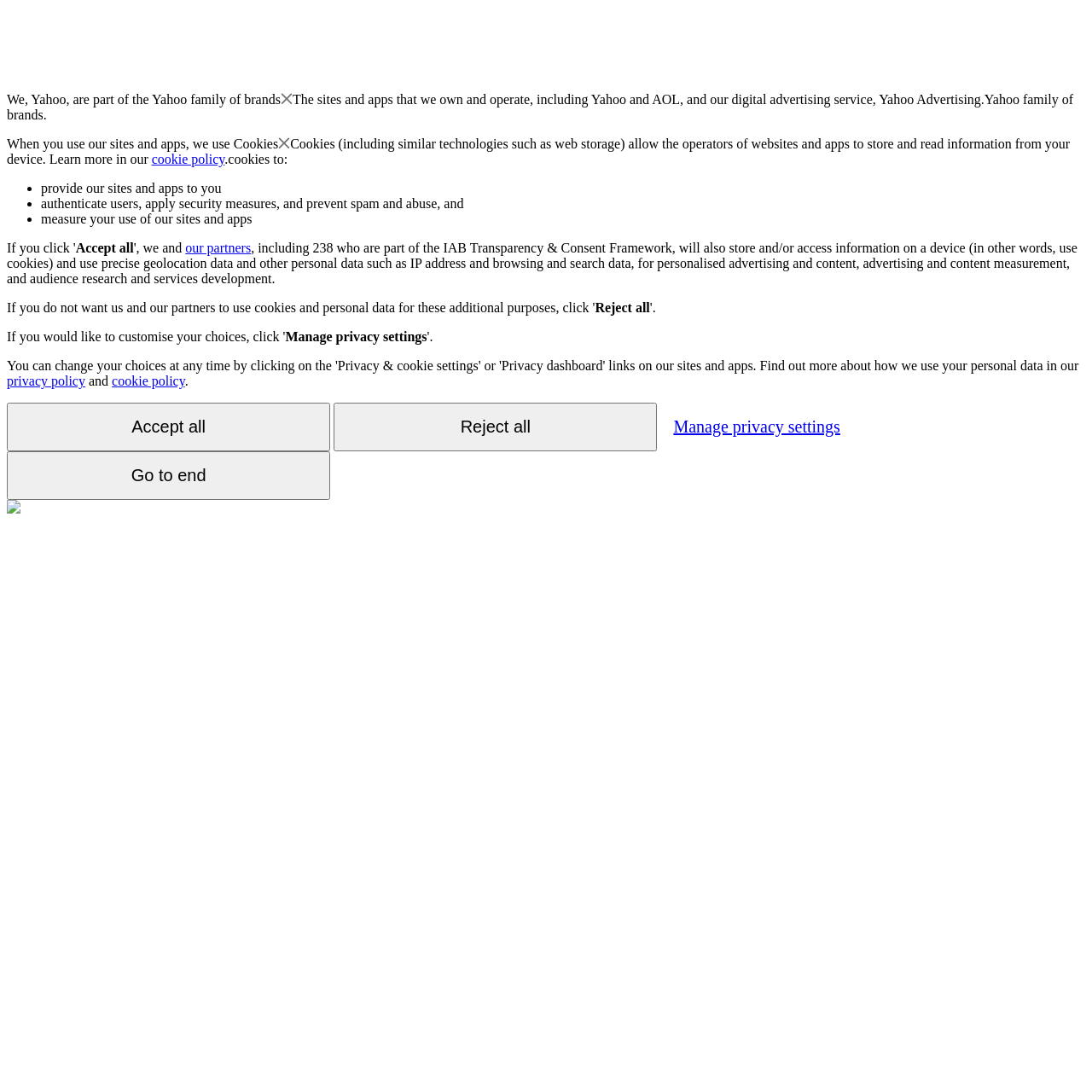Determine the bounding box coordinates of the region that needs to be clicked to achieve the task: "Click the 'Manage privacy settings' button".

[0.261, 0.302, 0.391, 0.315]